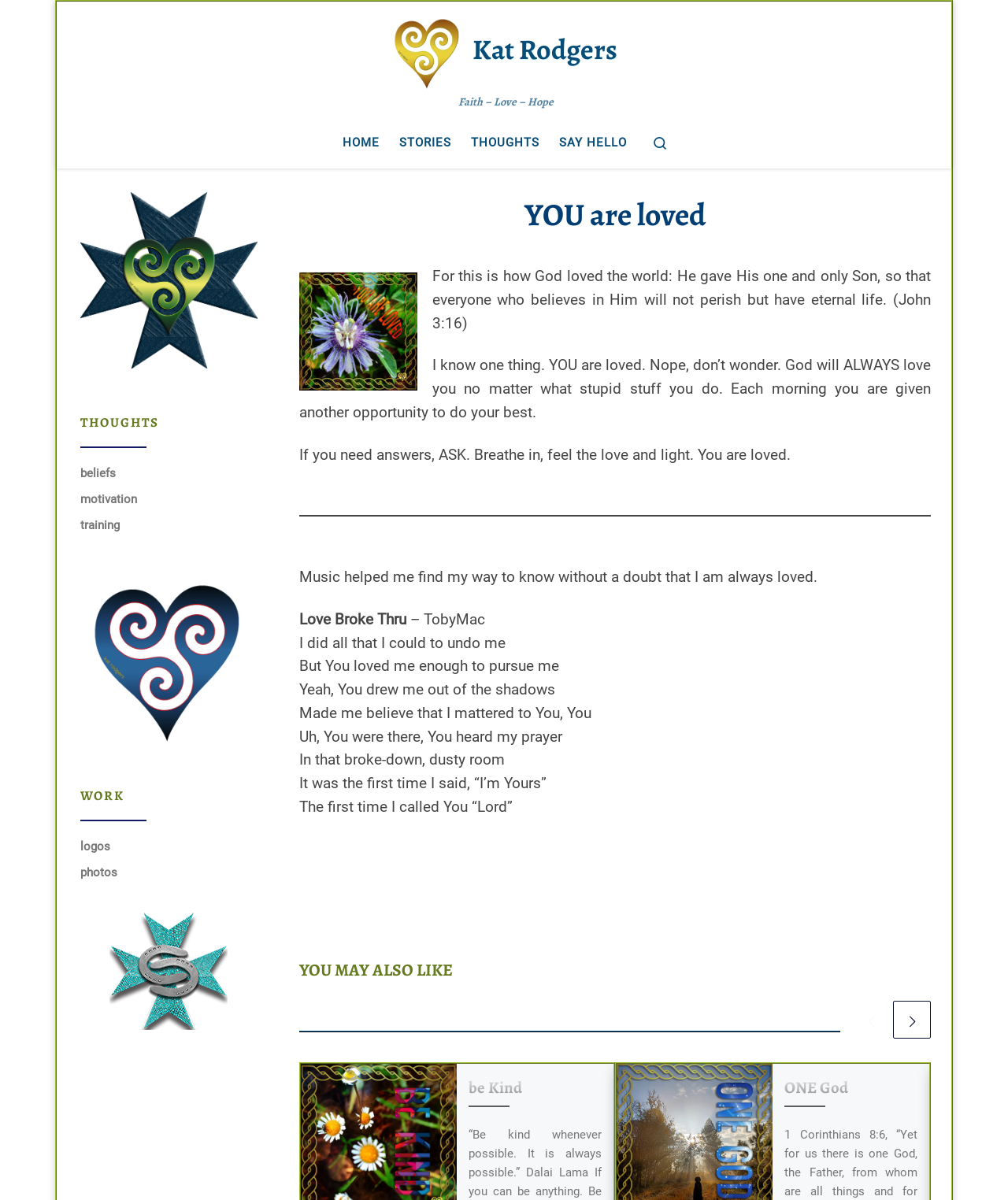Use a single word or phrase to answer this question: 
What is the image on the top right corner of the webpage?

Wild flowers